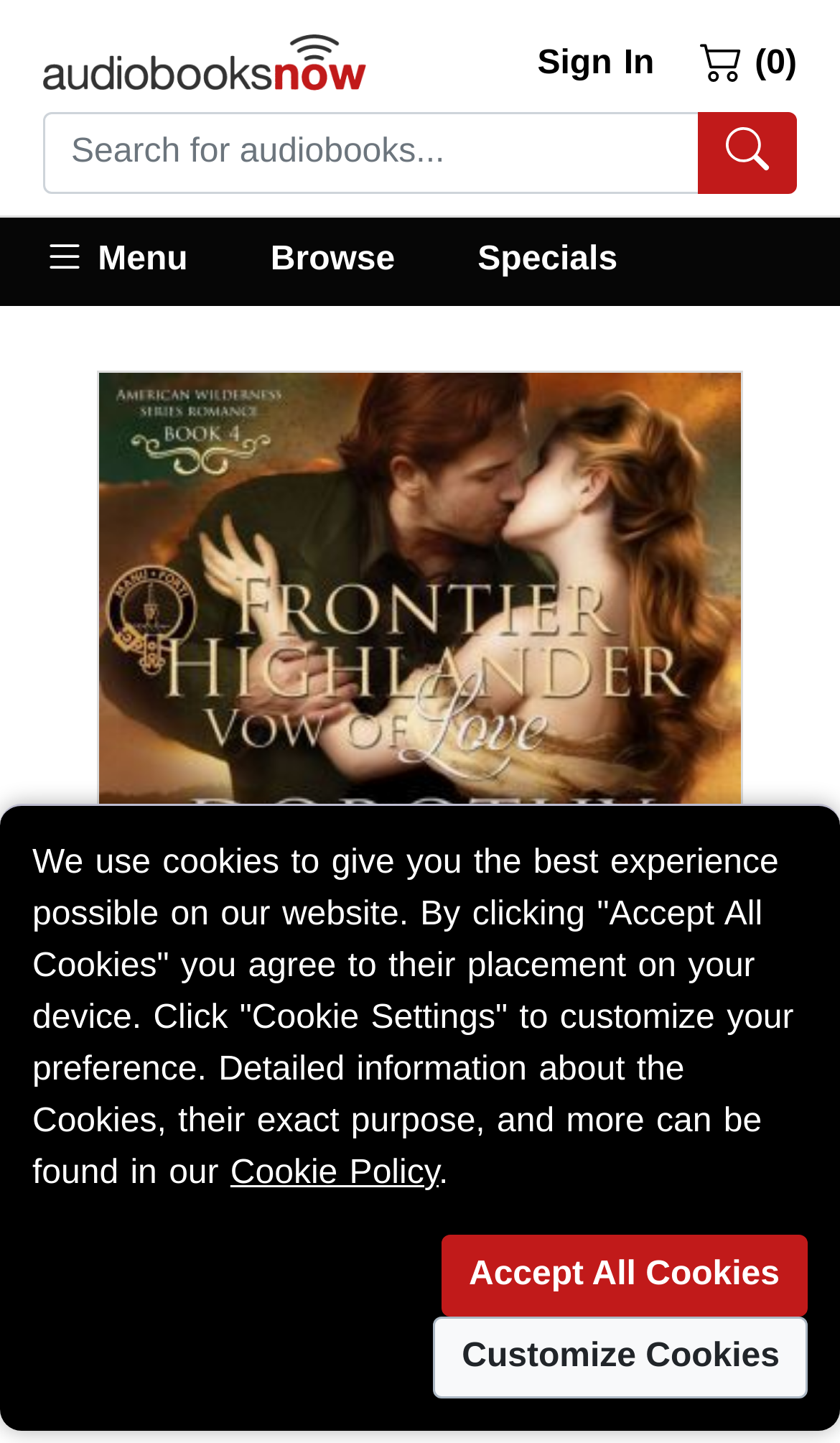Bounding box coordinates are specified in the format (top-left x, top-left y, bottom-right x, bottom-right y). All values are floating point numbers bounded between 0 and 1. Please provide the bounding box coordinate of the region this sentence describes: aria-label="ionos logo"

None